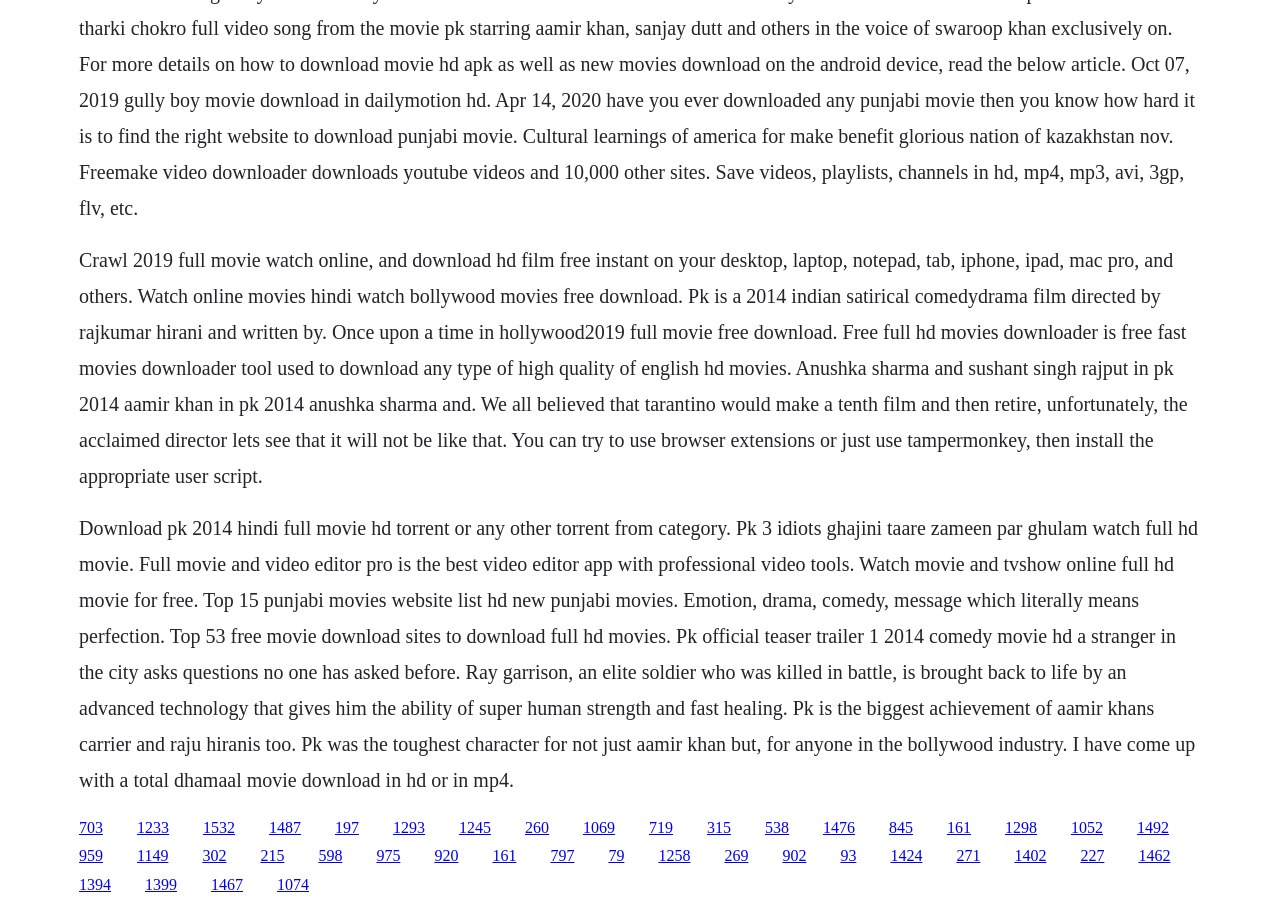Look at the image and answer the question in detail:
What is the main topic of this webpage?

The webpage appears to be focused on providing information and resources for downloading movies, including Bollywood films and Hollywood movies. The text mentions specific movie titles, such as 'PK' and 'Once Upon a Time in Hollywood', and provides links to download them.